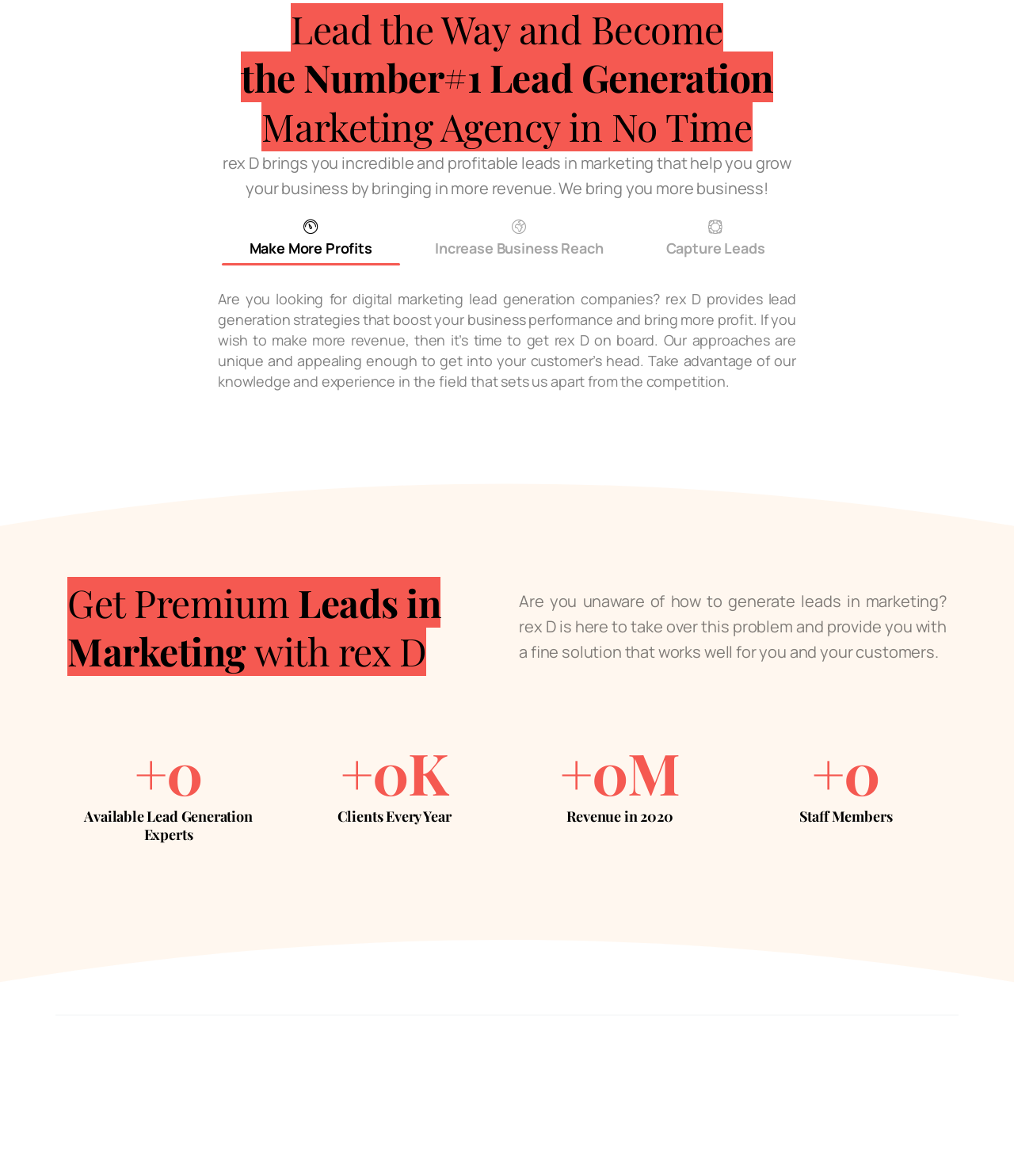Locate the bounding box of the UI element described in the following text: "Previous Projects".

None